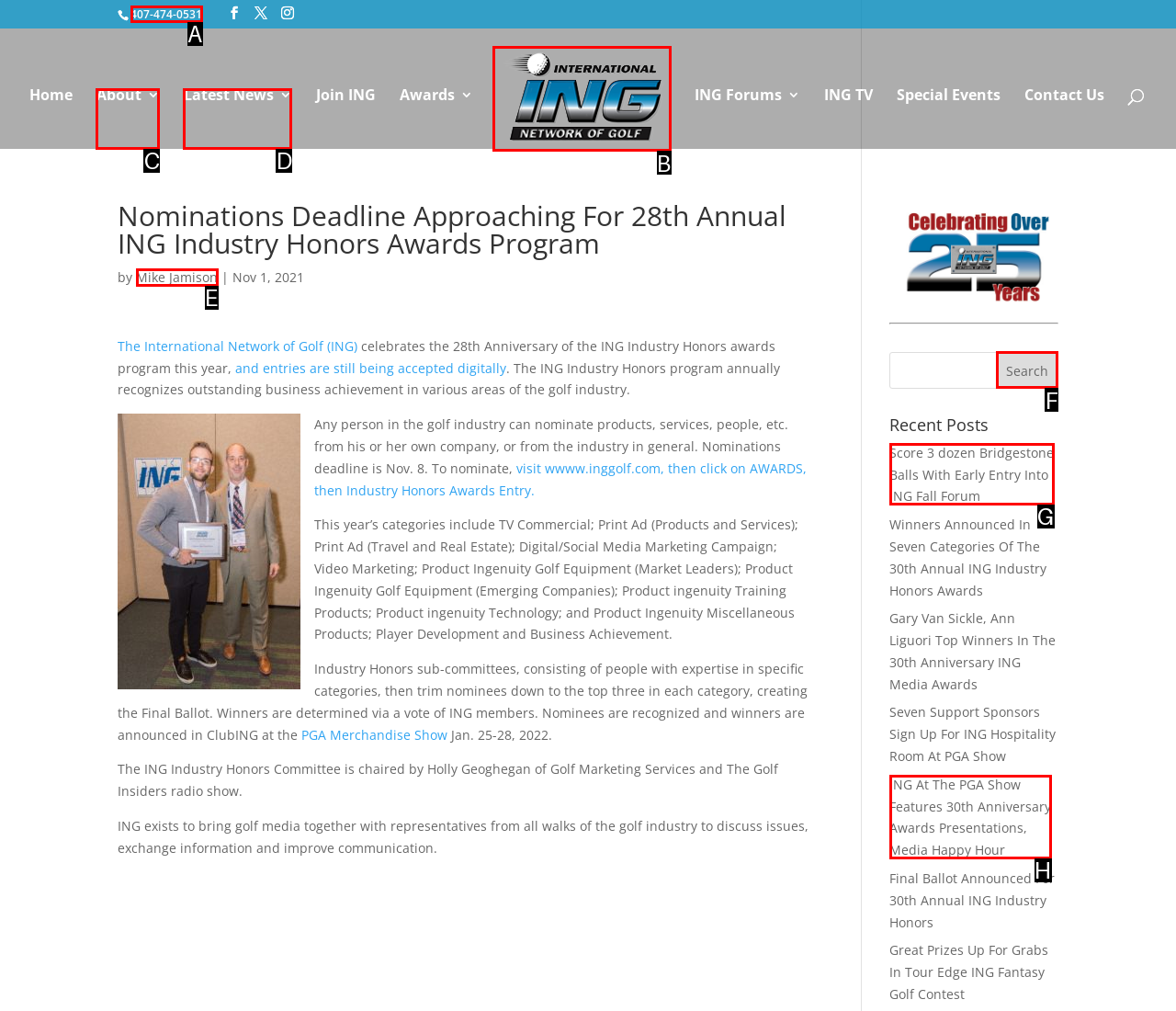Choose the HTML element that needs to be clicked for the given task: Call the phone number Respond by giving the letter of the chosen option.

A